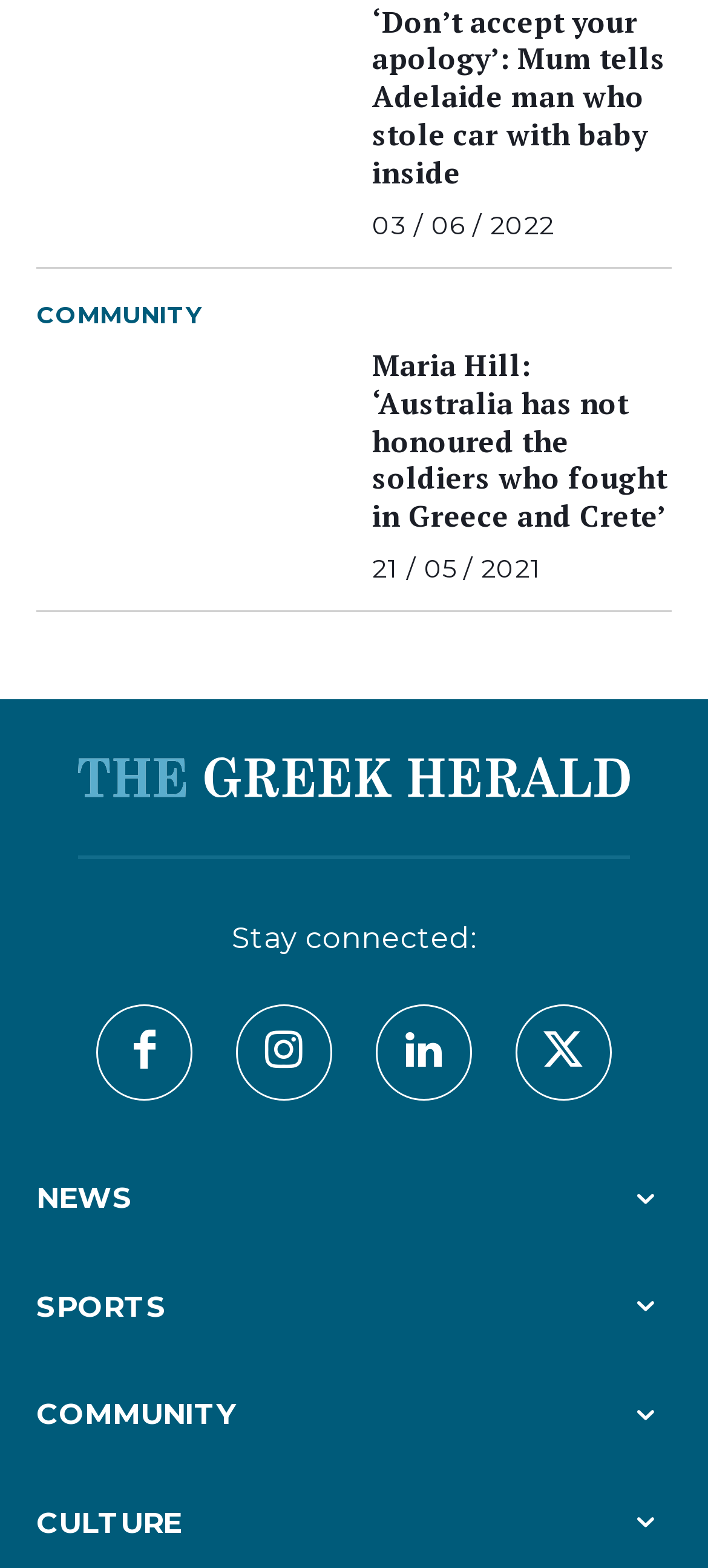How many social media links are there?
Answer the question with a single word or phrase, referring to the image.

4